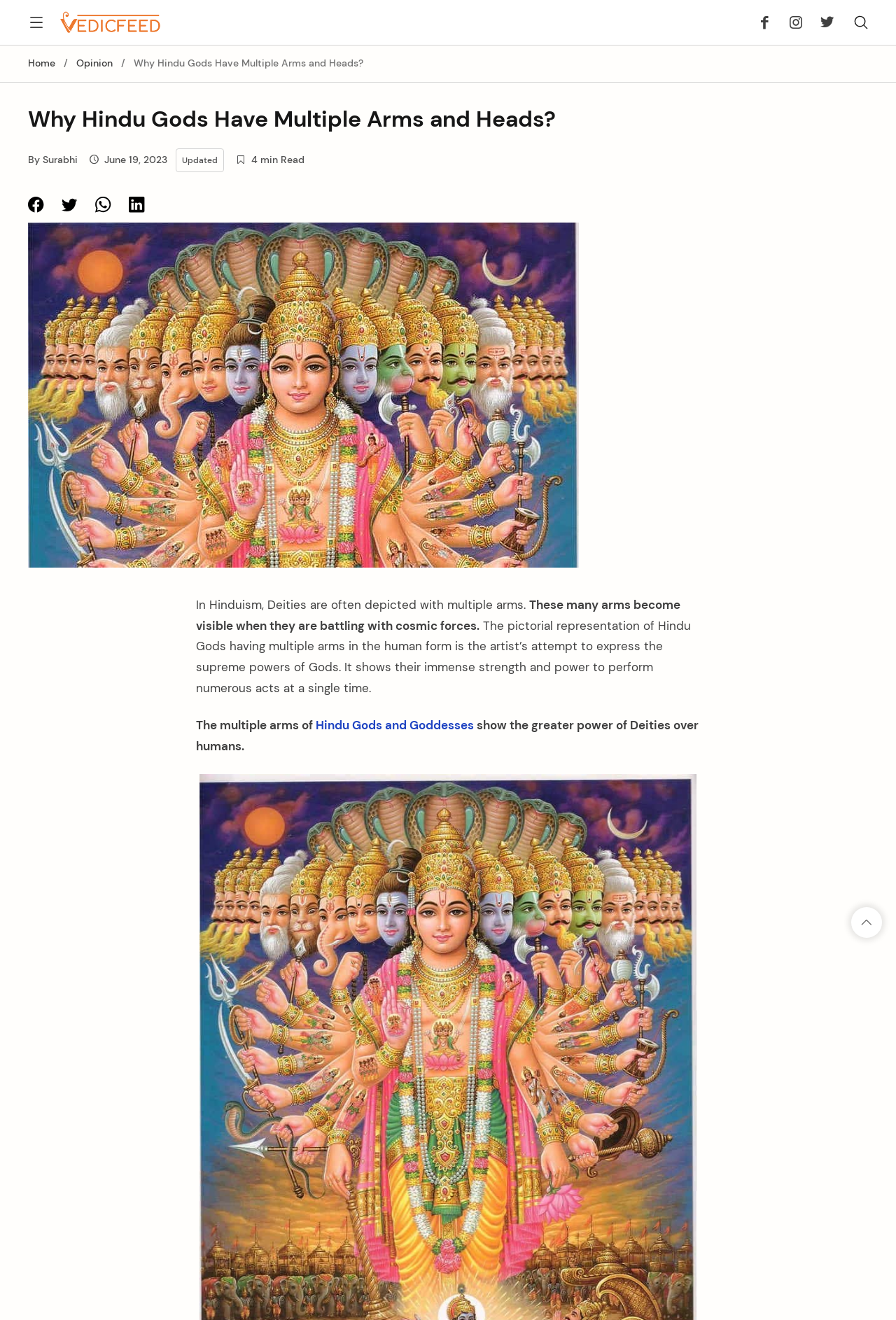Present a detailed account of what is displayed on the webpage.

This webpage is about the significance of multiple arms and heads in Hindu deities. At the top-left corner, there is a link to skip to the content, and at the top-right corner, there is a link to go back to the top. Below these links, there are several icons, including a VedicFeed logo, a search icon, and social media icons.

The main content of the webpage is divided into sections. The first section has a heading that reads "Why Hindu Gods Have Multiple Arms and Heads?" followed by the author's name, "Surabhi", and the date "June 19, 2023". Below this, there is a brief description of the article, which takes about 4 minutes to read.

The main article starts with a paragraph that explains the significance of multiple arms in Hindu deities. The text is accompanied by four small images, possibly representing different Hindu gods or goddesses. The article continues with several paragraphs that elaborate on the concept of multiple arms, explaining that they represent the supreme powers of gods and their ability to perform numerous acts at a single time.

Throughout the article, there are links to related topics, such as "Hindu Gods and Goddesses". The text is well-structured, with clear headings and concise paragraphs, making it easy to follow and understand.